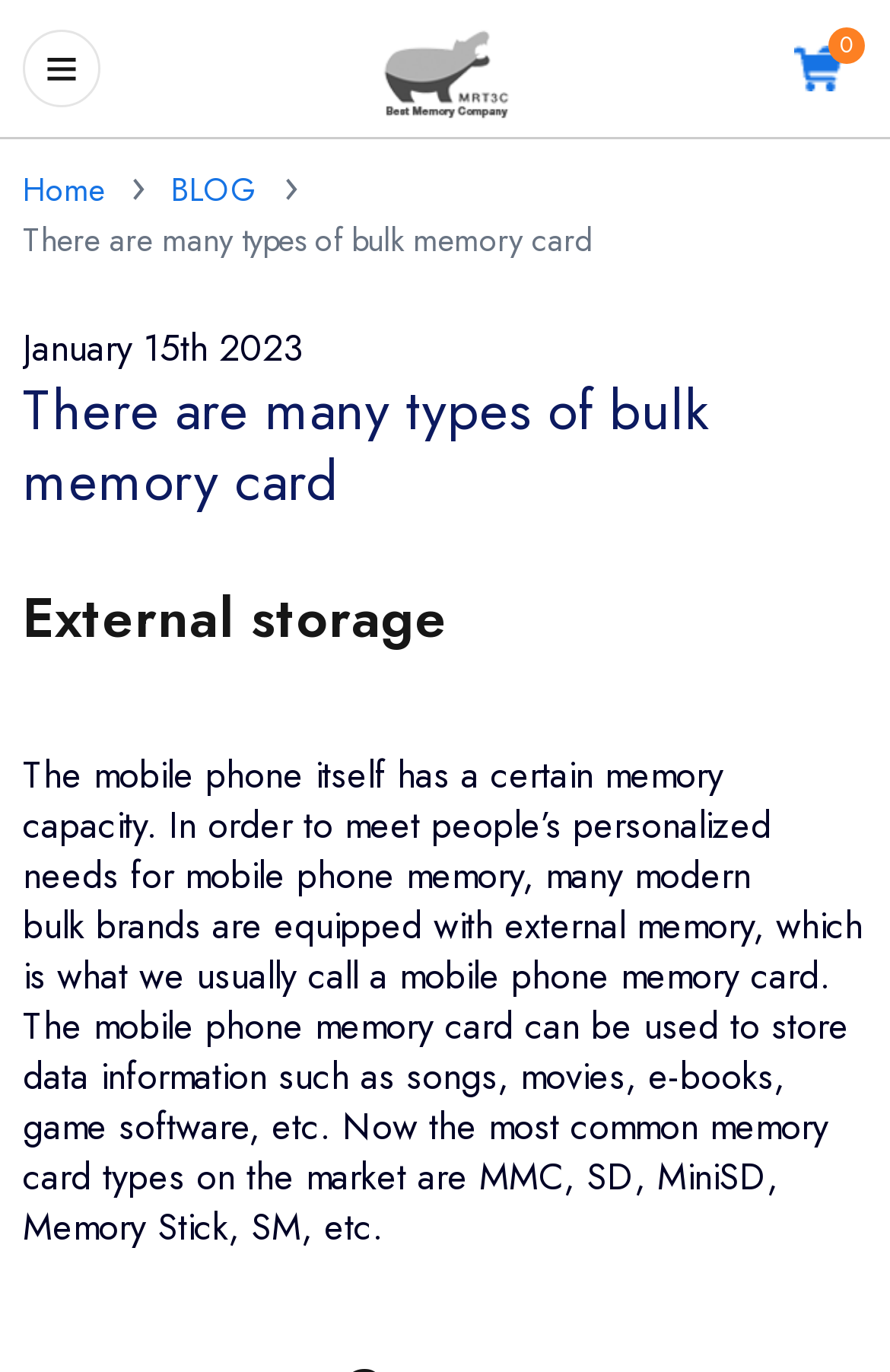Please give a concise answer to this question using a single word or phrase: 
When was the webpage last updated?

January 15th 2023